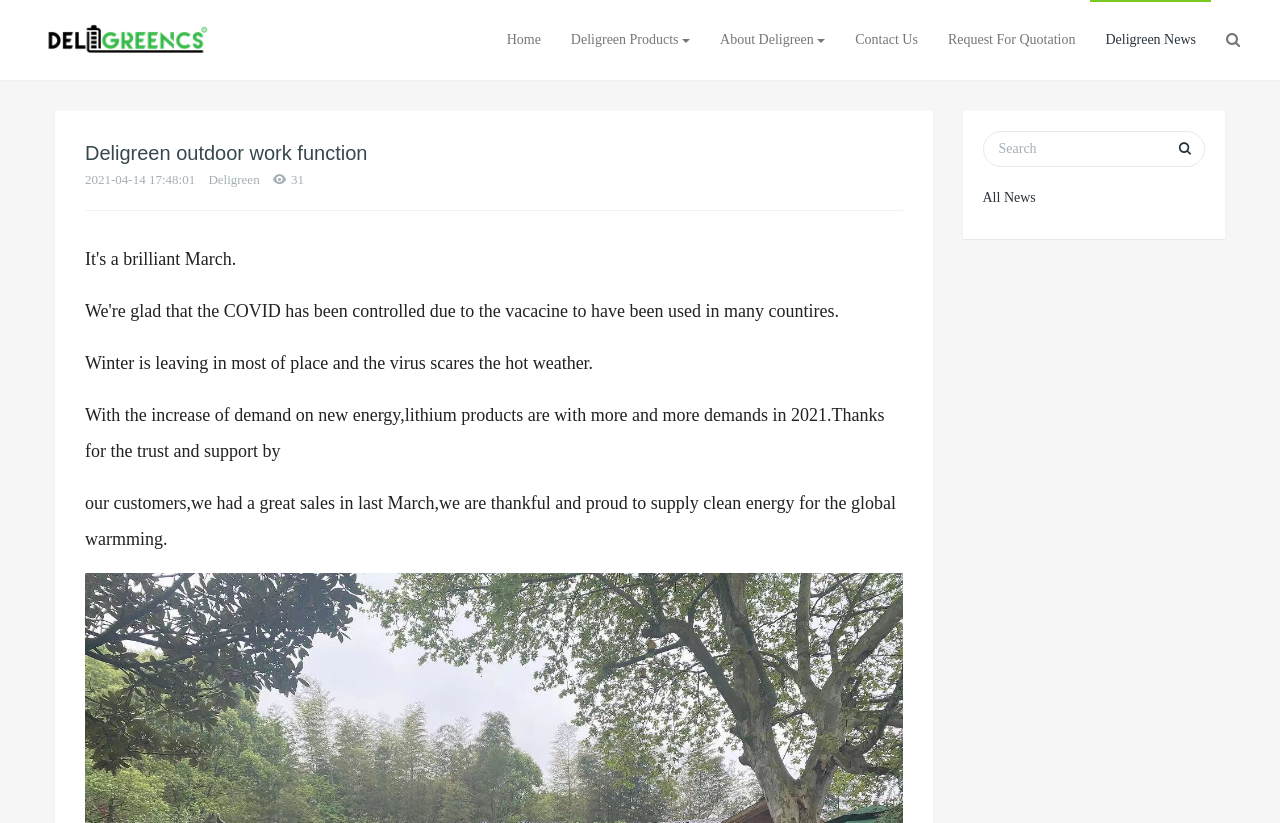Give an extensive and precise description of the webpage.

The webpage appears to be a company website, specifically for Deligreen, an outdoor work function provider. At the top left, there is a logo image with the text "Deligreen Power" next to it, which is a link. To the right of the logo, there are several navigation links, including "Home", "Deligreen Products", "About Deligreen", "Contact Us", "Request For Quotation", and "Deligreen News". The last link has an icon represented by "\uf002".

Below the navigation links, there is a heading that reads "Deligreen outdoor work function". Next to the heading, there is a timestamp "2021-04-14 17:48:01" and a number "31". 

The main content of the webpage consists of three paragraphs of text. The first paragraph mentions that winter is leaving and the virus is scared of the hot weather. The second paragraph talks about the increasing demand for new energy and lithium products in 2021, and expresses gratitude to customers for their trust and support. The third paragraph mentions the company's great sales in March and its pride in supplying clean energy to combat global warming.

On the right side of the webpage, there is a search function with a button and a textbox labeled "Search". Below the search function, there is a link to "All News".